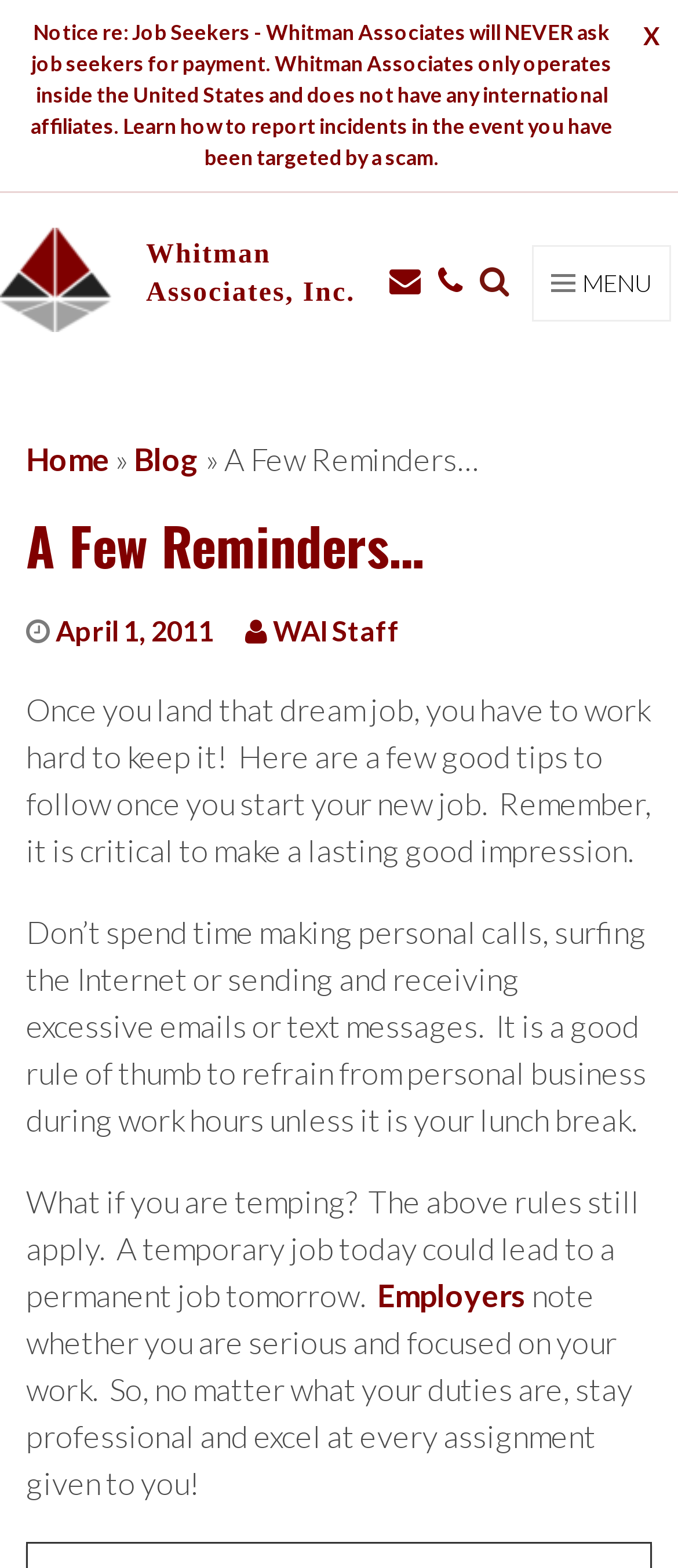Please identify the bounding box coordinates of the clickable element to fulfill the following instruction: "Click on the 'HUNT VALLEY INN' link". The coordinates should be four float numbers between 0 and 1, i.e., [left, top, right, bottom].

None